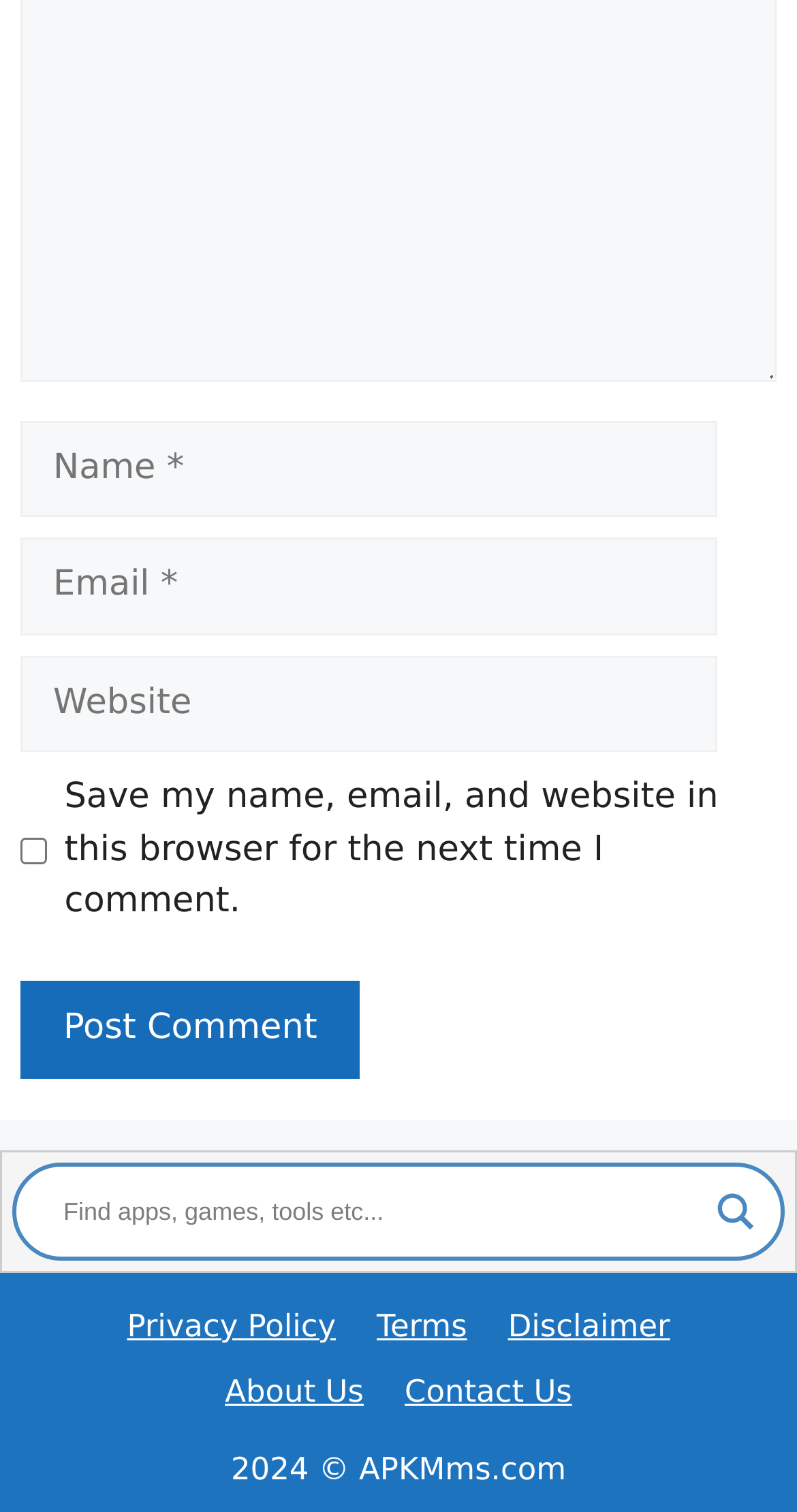Refer to the image and provide an in-depth answer to the question: 
What are the links available in the footer section?

The complementary element at the bottom of the page contains several links, including 'Privacy Policy', 'Terms', 'Disclaimer', 'About Us', and 'Contact Us', which are likely part of the website's footer section.